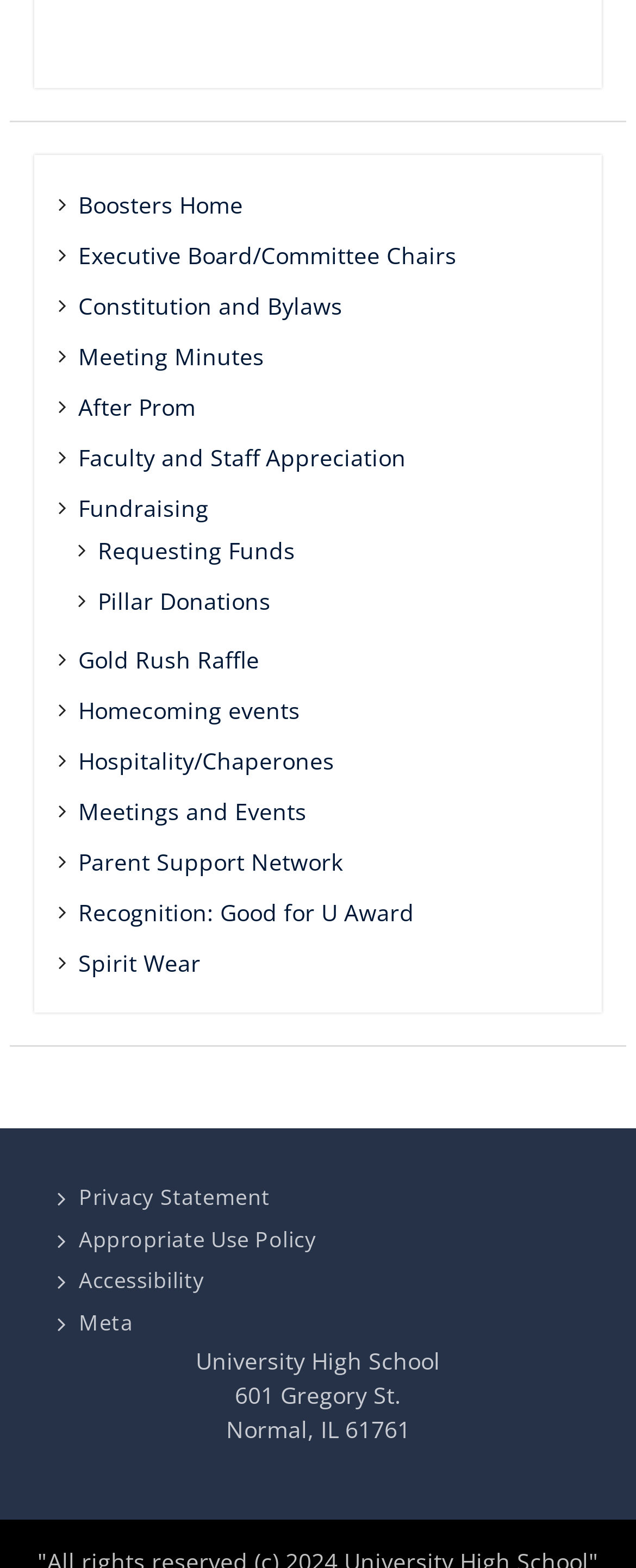Specify the bounding box coordinates of the region I need to click to perform the following instruction: "Visit University High School". The coordinates must be four float numbers in the range of 0 to 1, i.e., [left, top, right, bottom].

[0.308, 0.858, 0.692, 0.878]